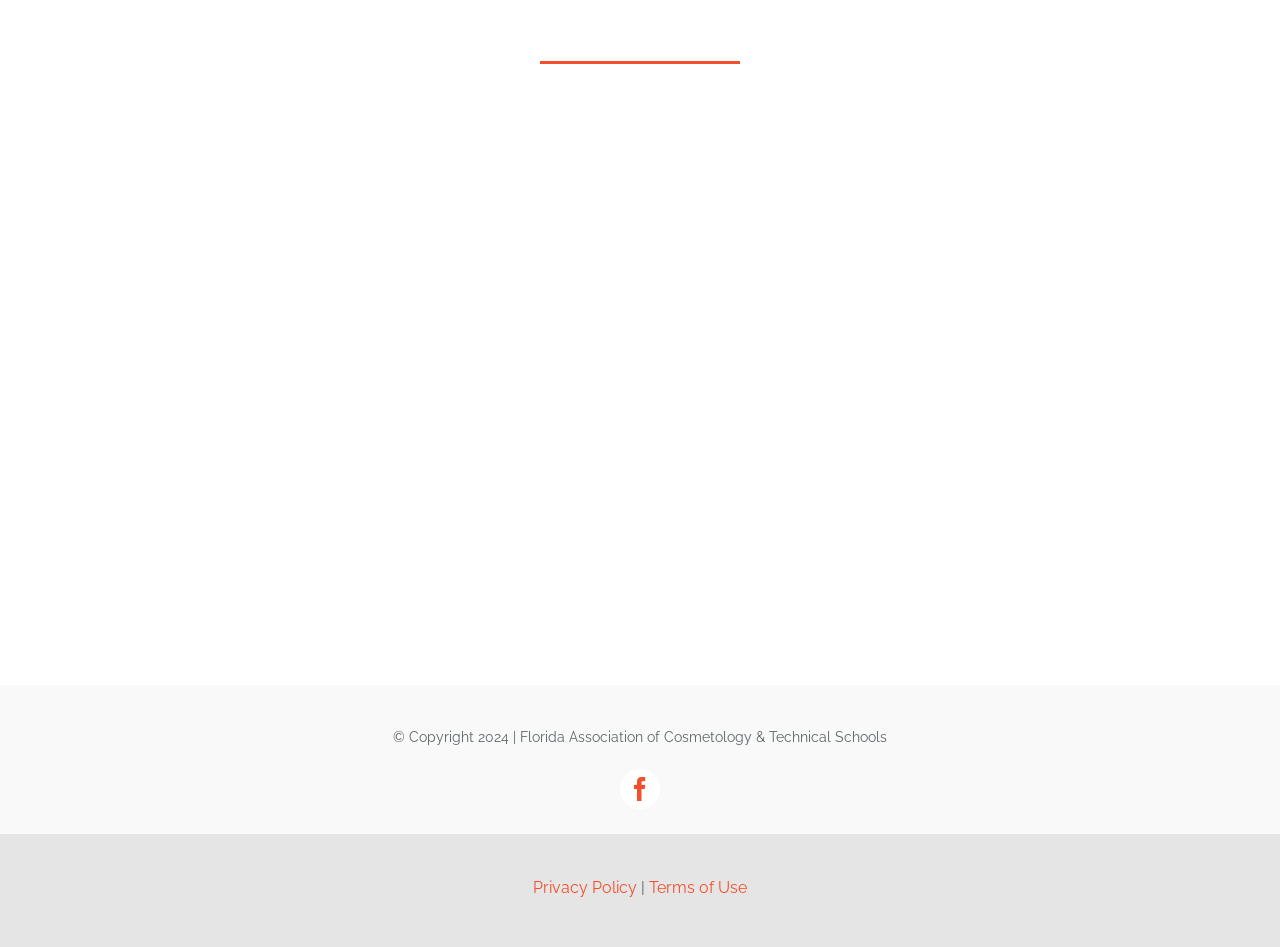Determine the bounding box coordinates of the UI element described below. Use the format (top-left x, top-left y, bottom-right x, bottom-right y) with floating point numbers between 0 and 1: aria-label="facebook"

[0.484, 0.813, 0.516, 0.855]